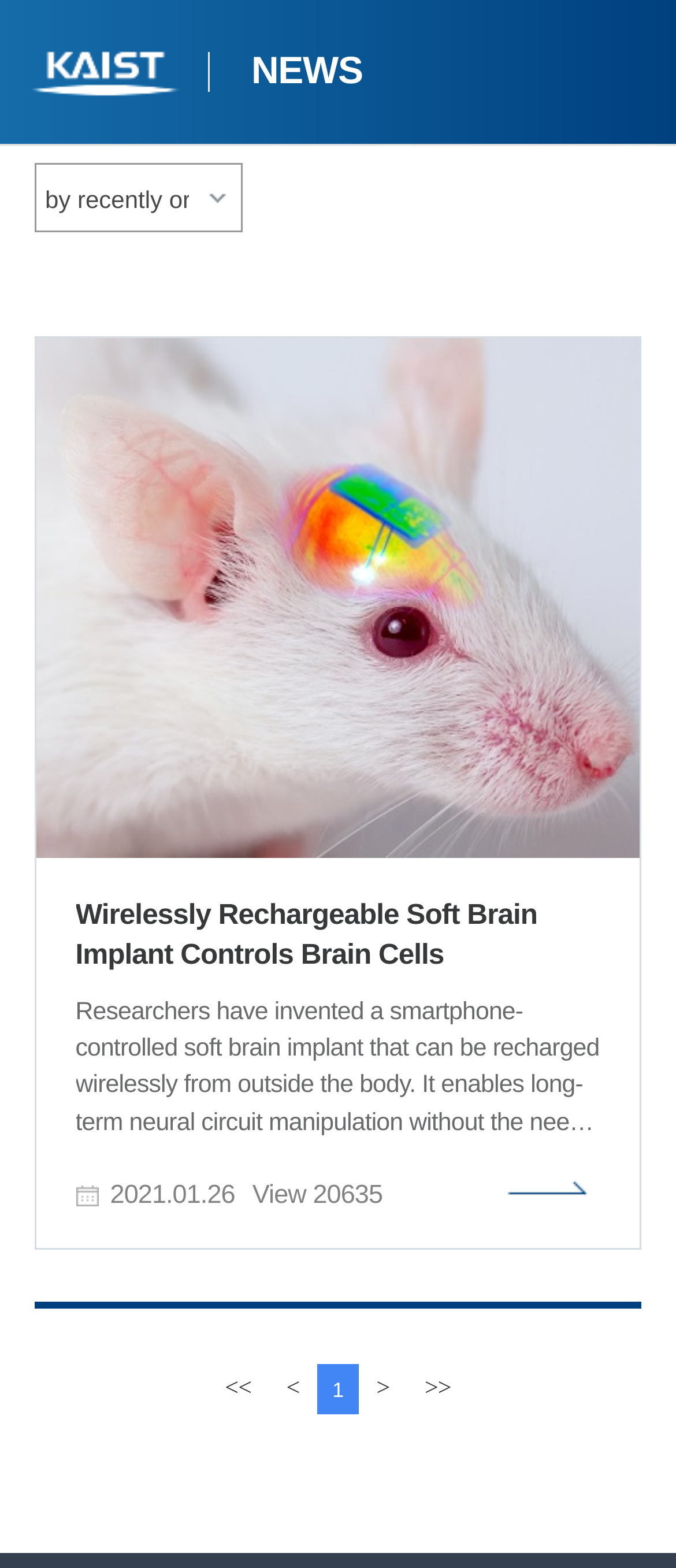Please determine the bounding box coordinates of the element's region to click for the following instruction: "go to the first page".

[0.312, 0.869, 0.392, 0.901]